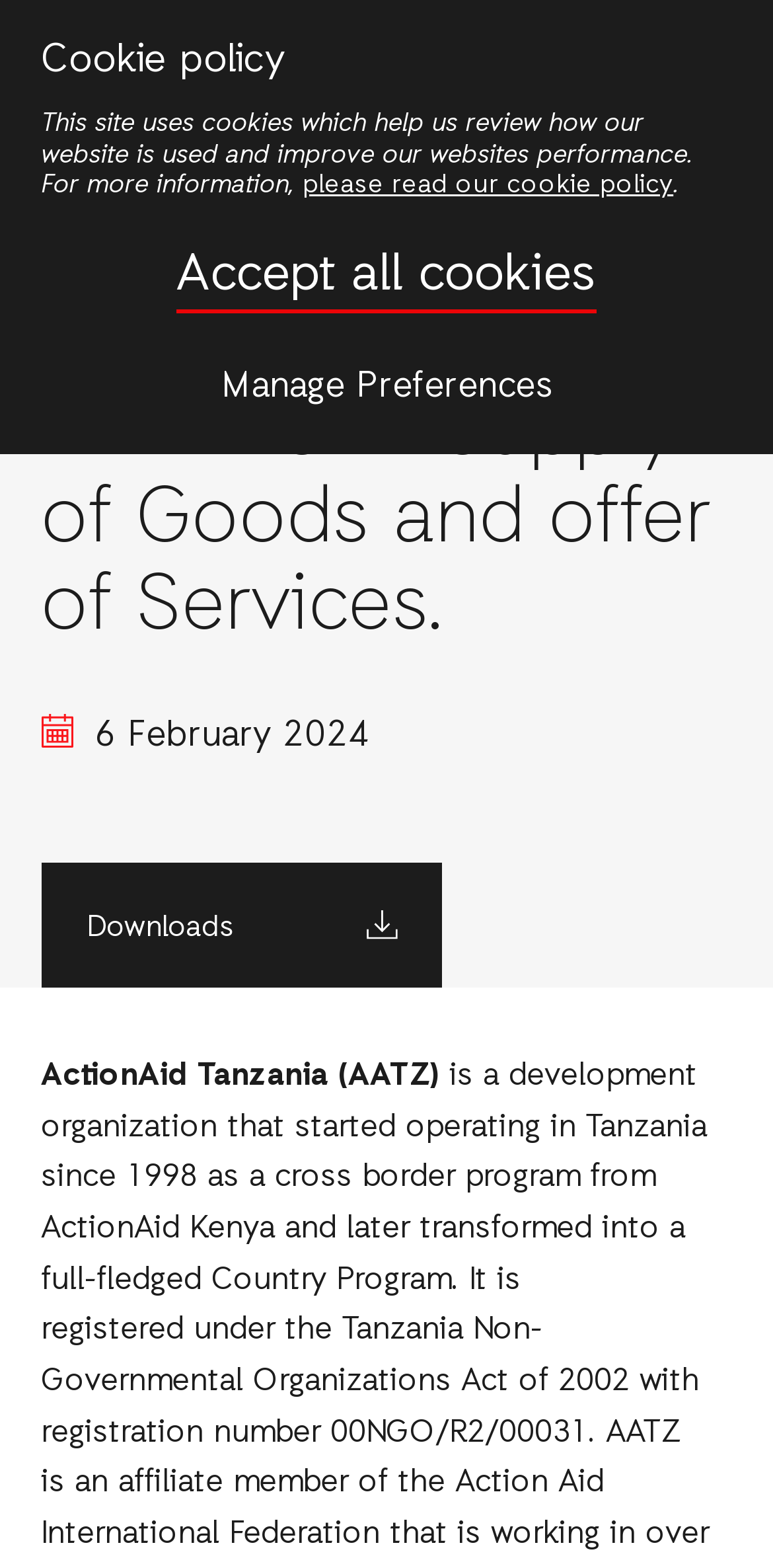Please determine the bounding box coordinates for the element with the description: "July 2013".

None